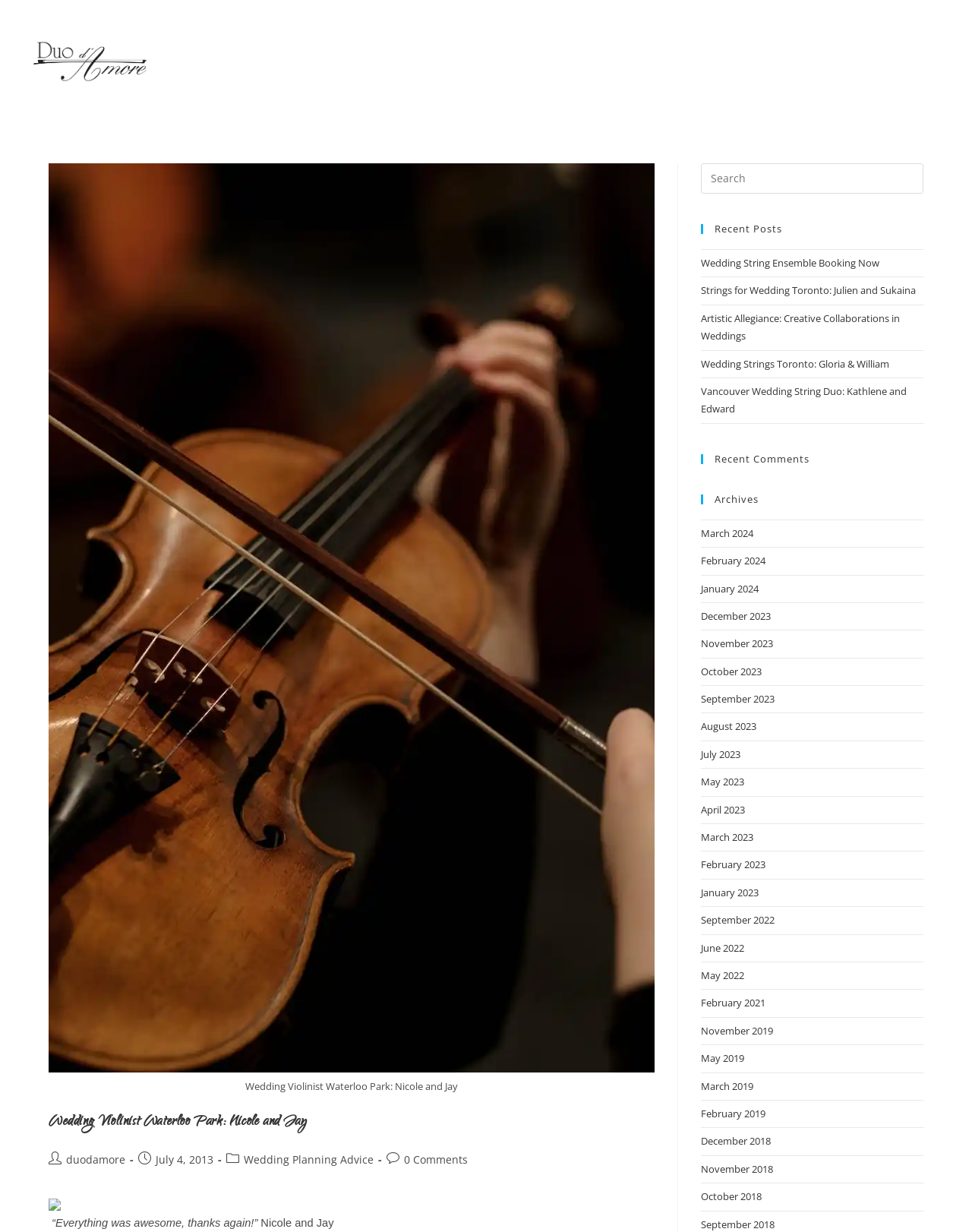Utilize the information from the image to answer the question in detail:
What is the date of the first article?

I found the date of the first article by looking at the StaticText element with the text 'July 4, 2013' which is a child of the list element with the text 'Post details:'.